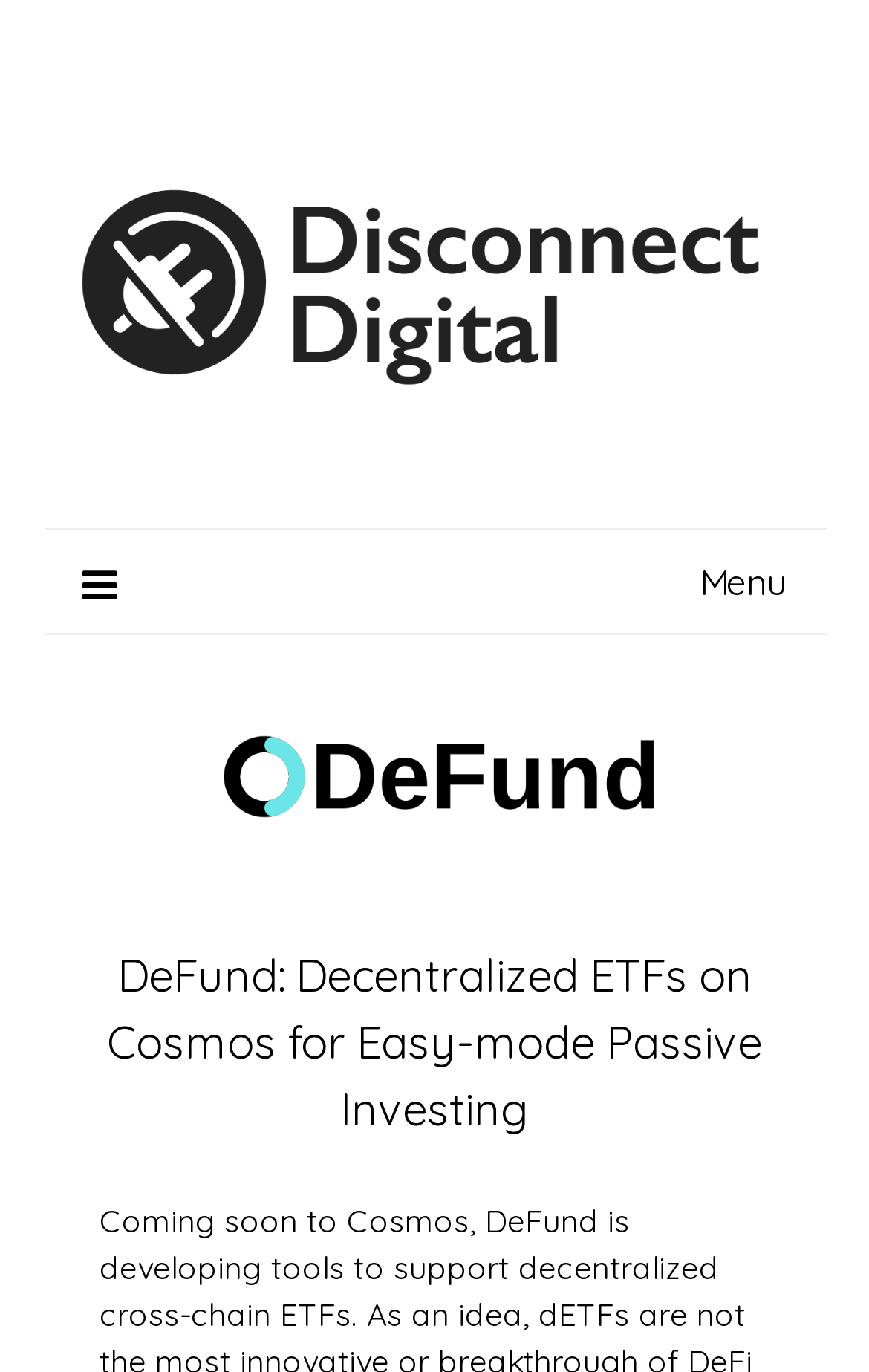Describe the webpage meticulously, covering all significant aspects.

The webpage is about DeFund, a platform developing tools for decentralized cross-chain ETFs on Cosmos. At the top right corner, there is a "Disconnect" link accompanied by an image, which is likely a button to disconnect from a service. Below this, on the left side, is a menu link with a hamburger icon, which is not expanded by default. 

To the right of the menu link, the DeFund logo is displayed as an image. Above the logo, the webpage's title "DeFund: Decentralized ETFs on Cosmos for Easy-mode Passive Investing" is prominently displayed as a heading. 

Below the title, there is a section with a "Posted on" label, followed by a link to a specific date, "July 12, 2022", which is also marked as a time element. This section is likely indicating when the content was posted or updated.